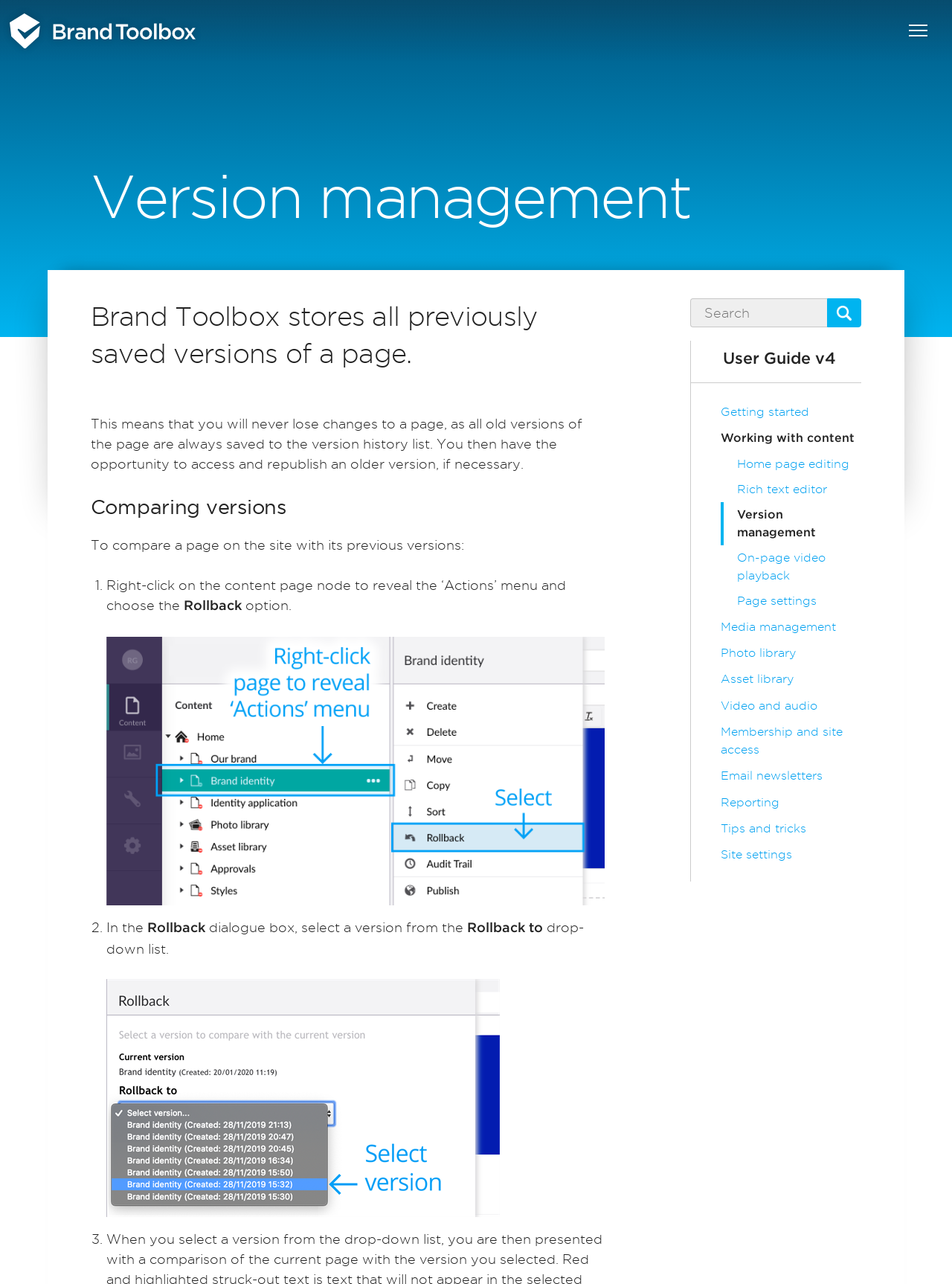Please identify the bounding box coordinates of the element that needs to be clicked to perform the following instruction: "Go to user guide v4".

[0.726, 0.268, 0.905, 0.298]